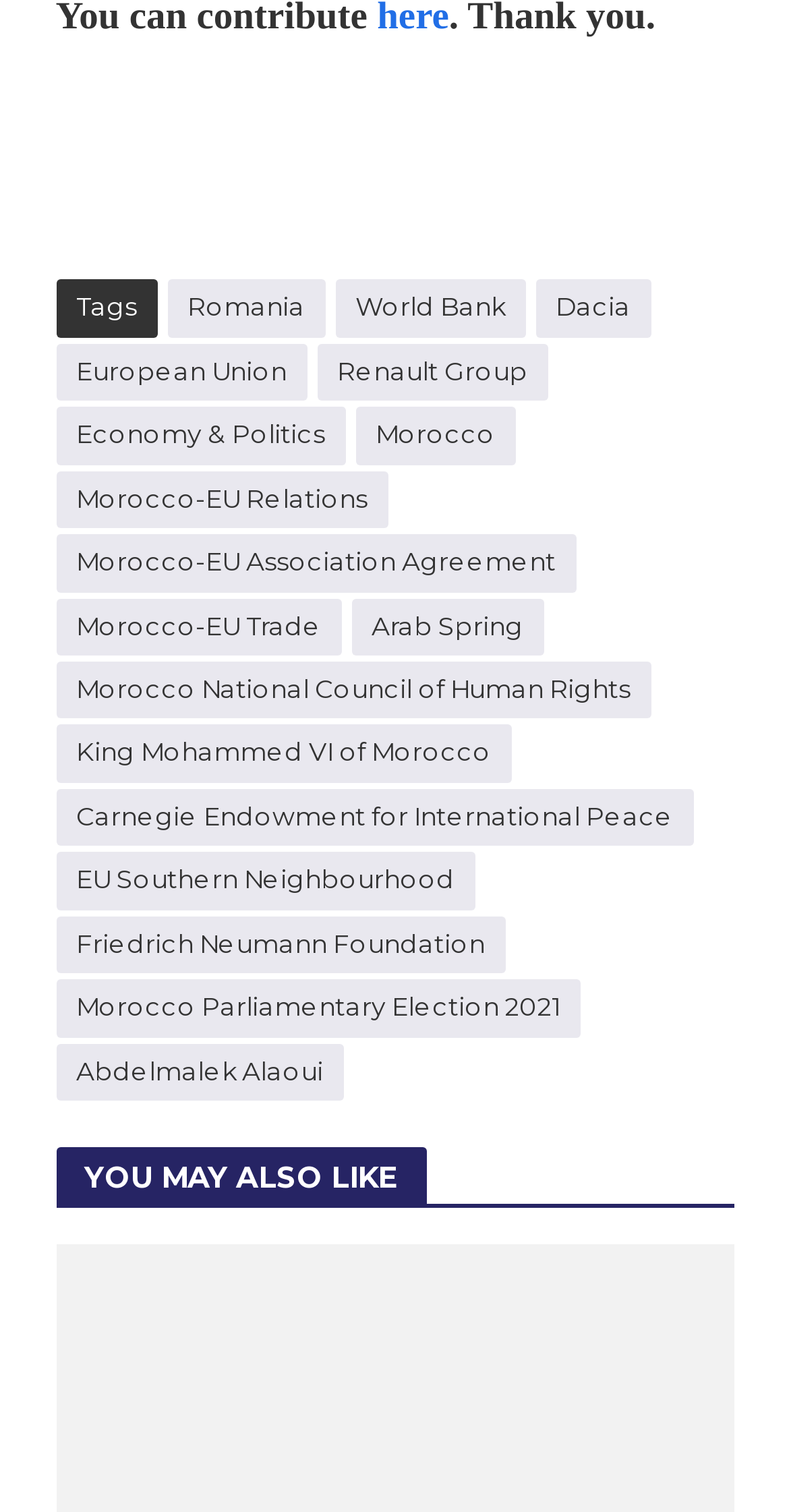What is the last tag mentioned on the webpage?
From the image, respond using a single word or phrase.

Abdelmalek Alaoui